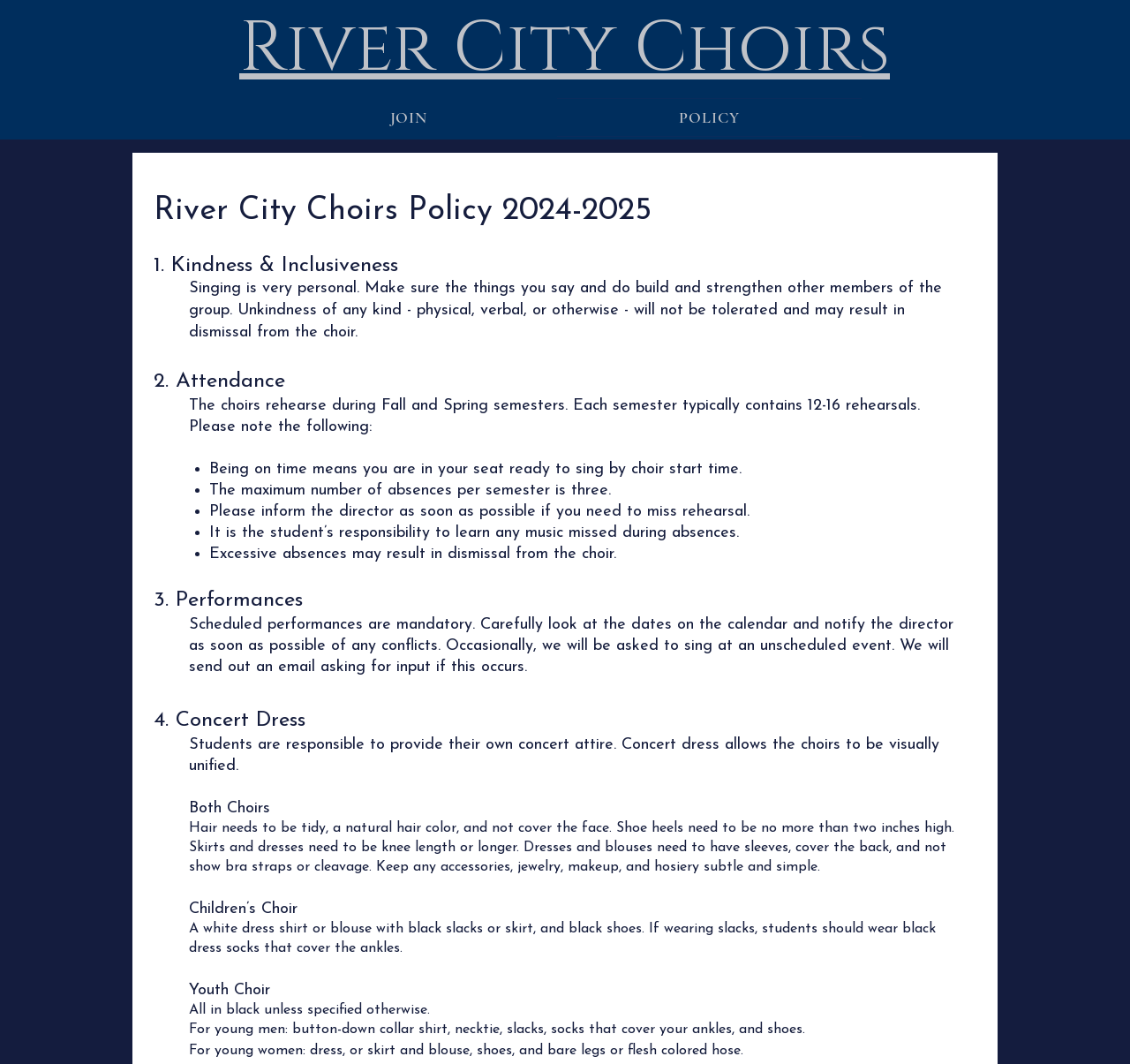Using the details from the image, please elaborate on the following question: What is the dress code for the Youth Choir?

The dress code for the Youth Choir is specified in the '4. Concert Dress' section, which states that the dress code is 'All in black unless specified otherwise'.